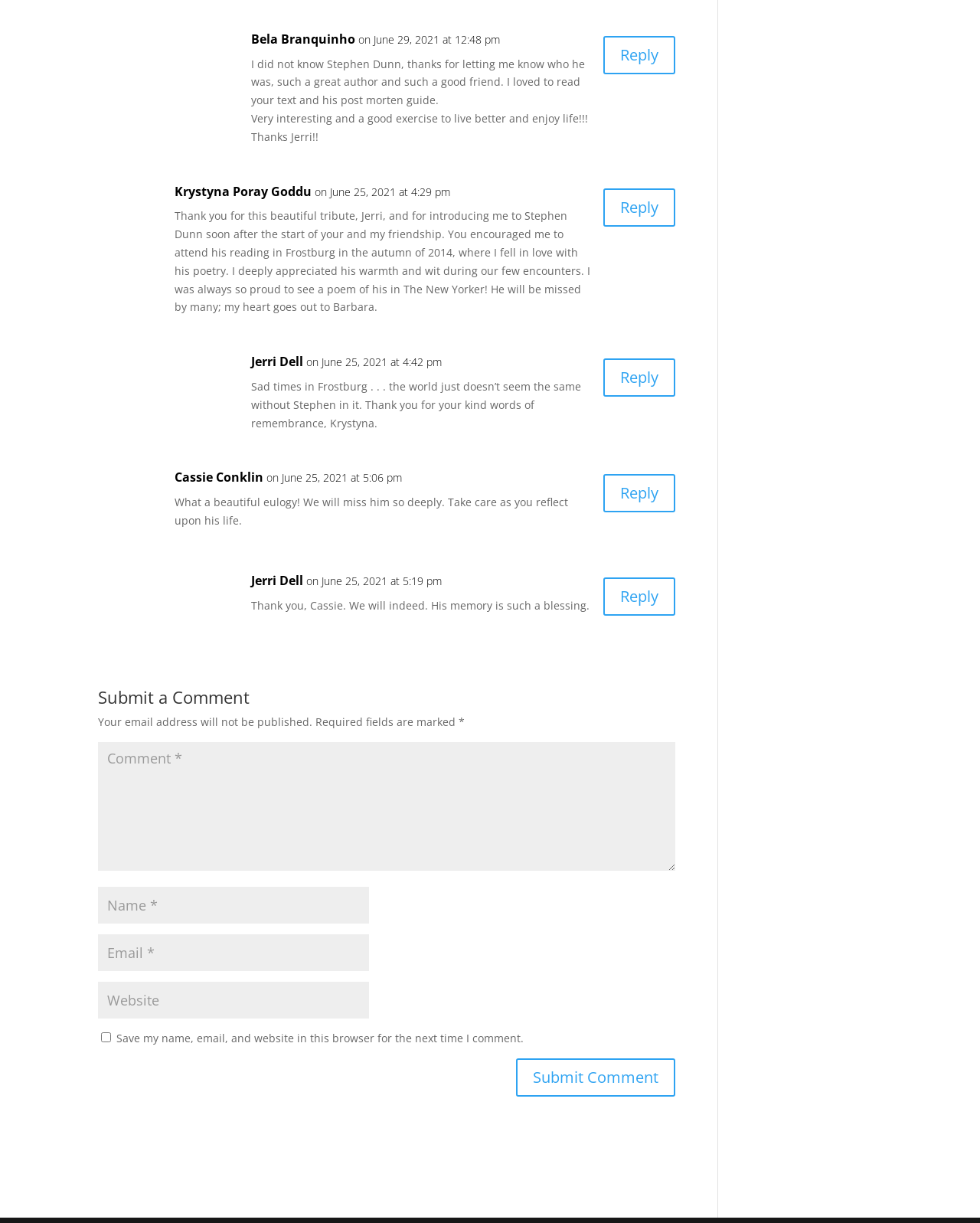Respond to the question below with a single word or phrase:
Who is the author of the tribute?

Jerri